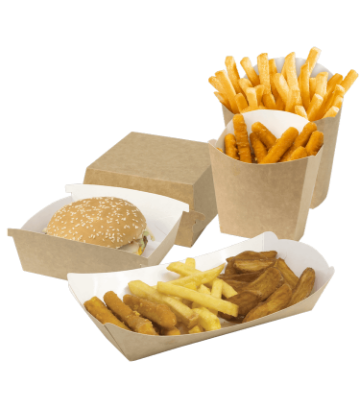Answer in one word or a short phrase: 
What is overflowing from the tall container in the background?

Fries